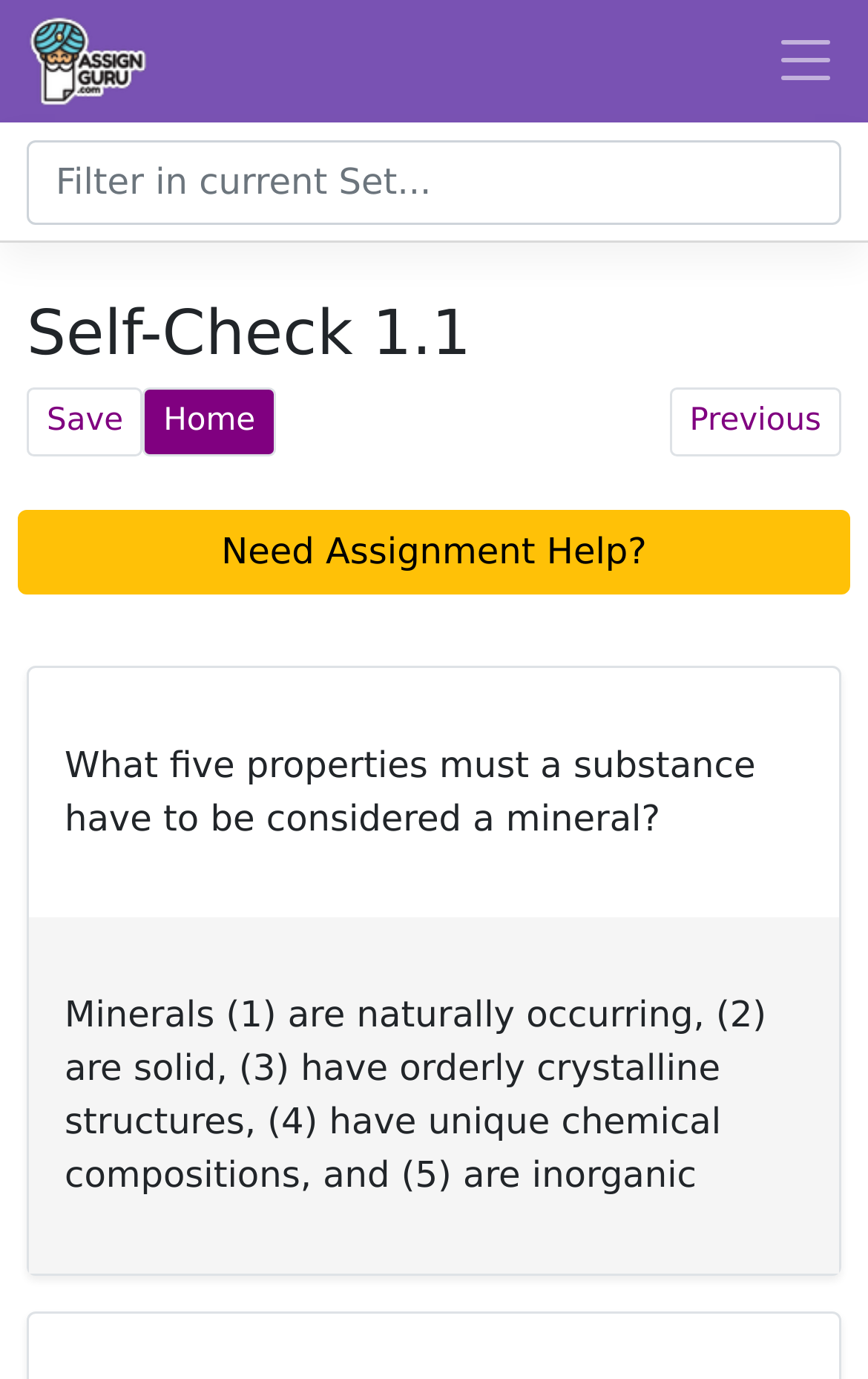Determine the bounding box coordinates of the UI element described below. Use the format (top-left x, top-left y, bottom-right x, bottom-right y) with floating point numbers between 0 and 1: Need Assignment Help?

[0.021, 0.37, 0.979, 0.432]